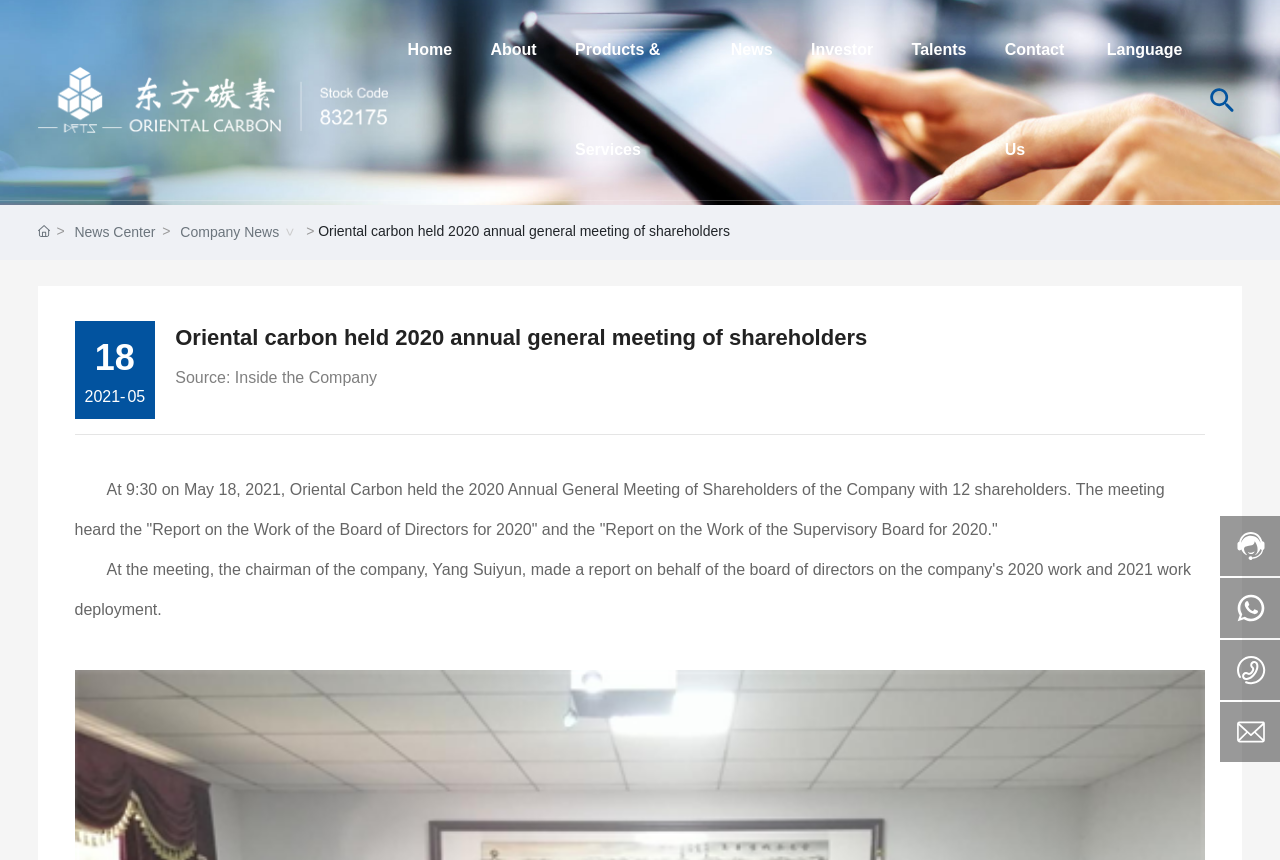With reference to the image, please provide a detailed answer to the following question: What is the name of the company that held the meeting?

I found the company name by looking at the text 'Oriental Carbon held the 2020 Annual General Meeting of Shareholders of the Company...' which mentions the company name.